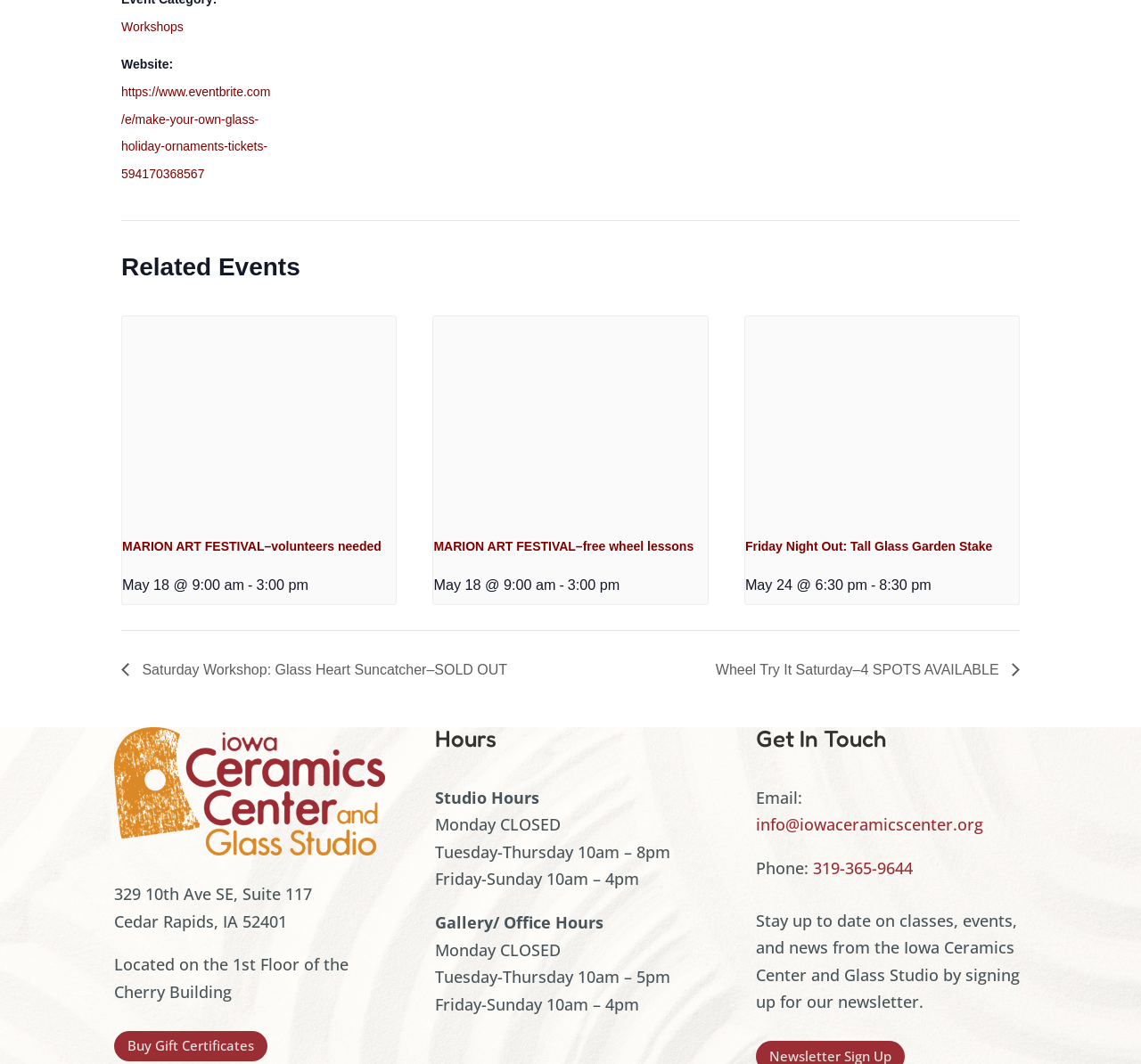Respond to the following query with just one word or a short phrase: 
What is the name of the art festival?

MARION ART FESTIVAL